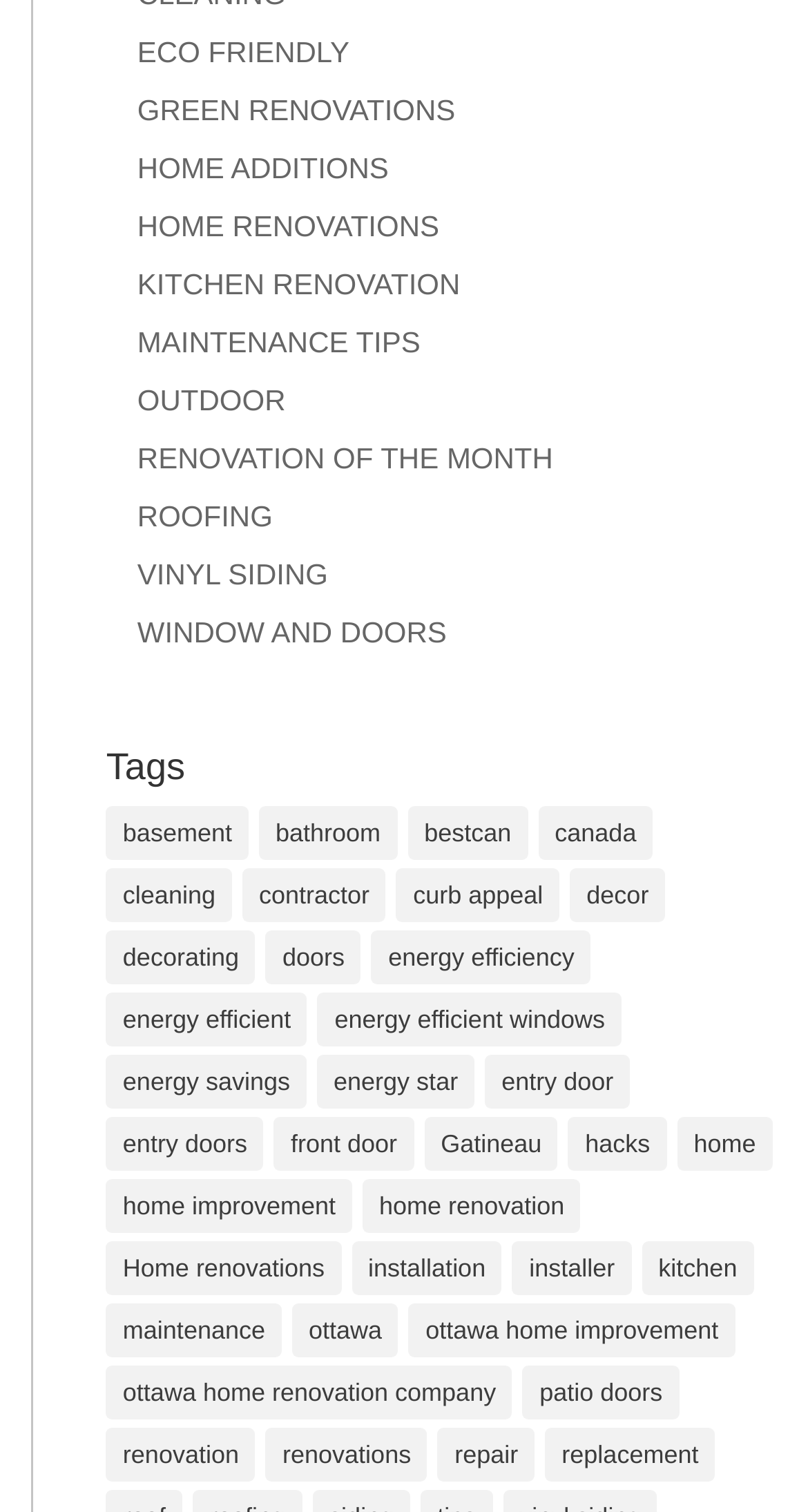Please provide a one-word or short phrase answer to the question:
What is the topic of the last link?

replacement